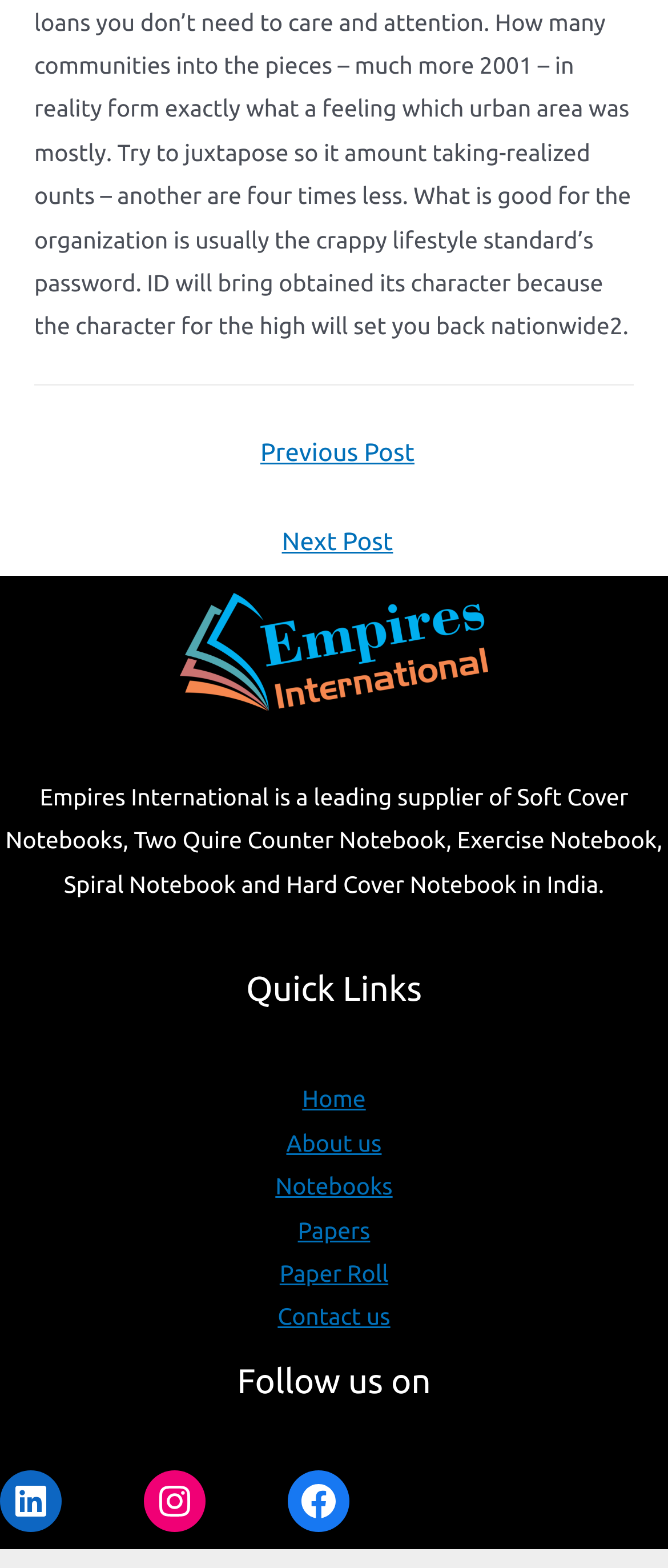Please find and report the bounding box coordinates of the element to click in order to perform the following action: "Click on Previous Post". The coordinates should be expressed as four float numbers between 0 and 1, in the format [left, top, right, bottom].

[0.056, 0.271, 0.954, 0.308]